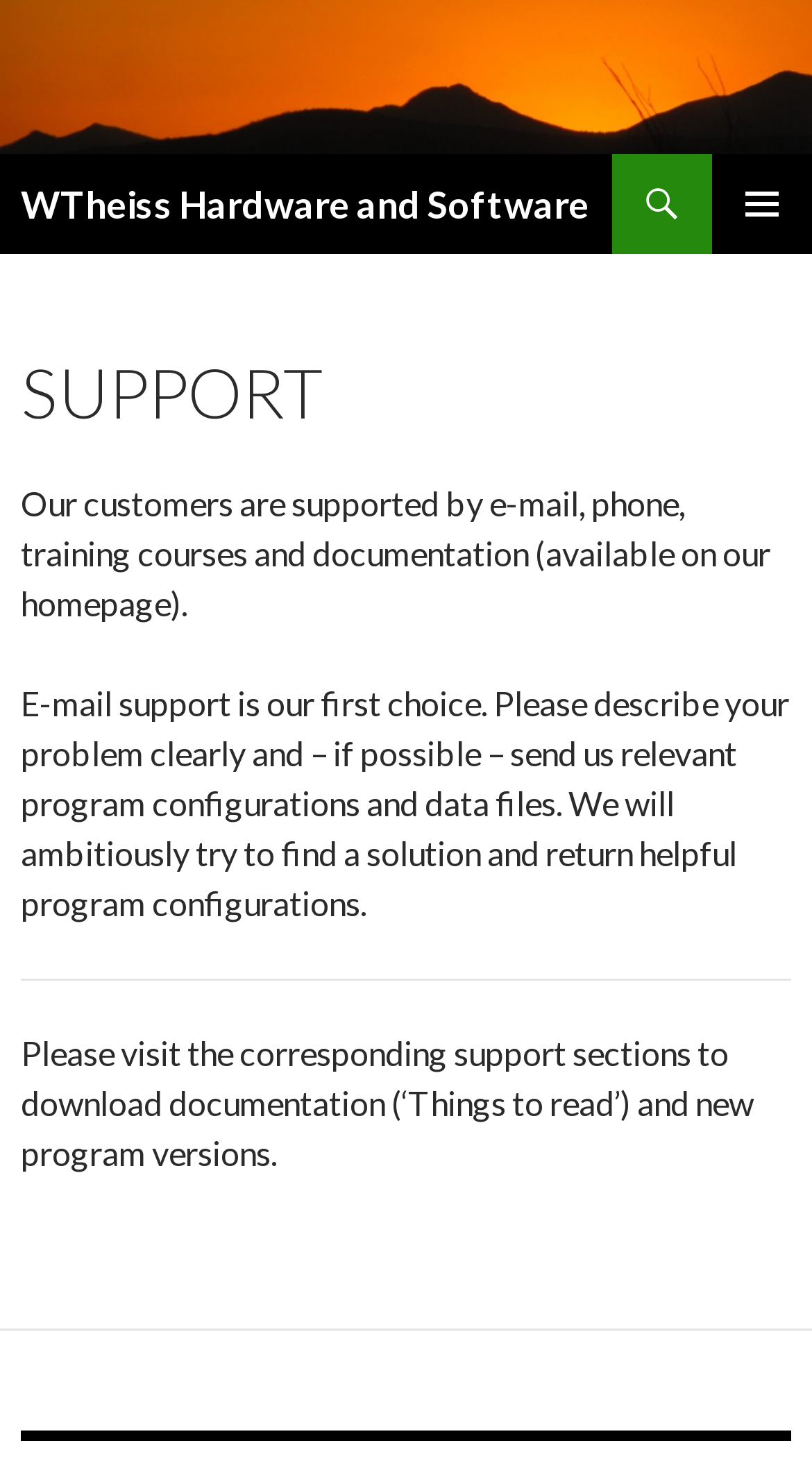Find and provide the bounding box coordinates for the UI element described here: "WTheiss Hardware and Software". The coordinates should be given as four float numbers between 0 and 1: [left, top, right, bottom].

[0.026, 0.123, 0.726, 0.155]